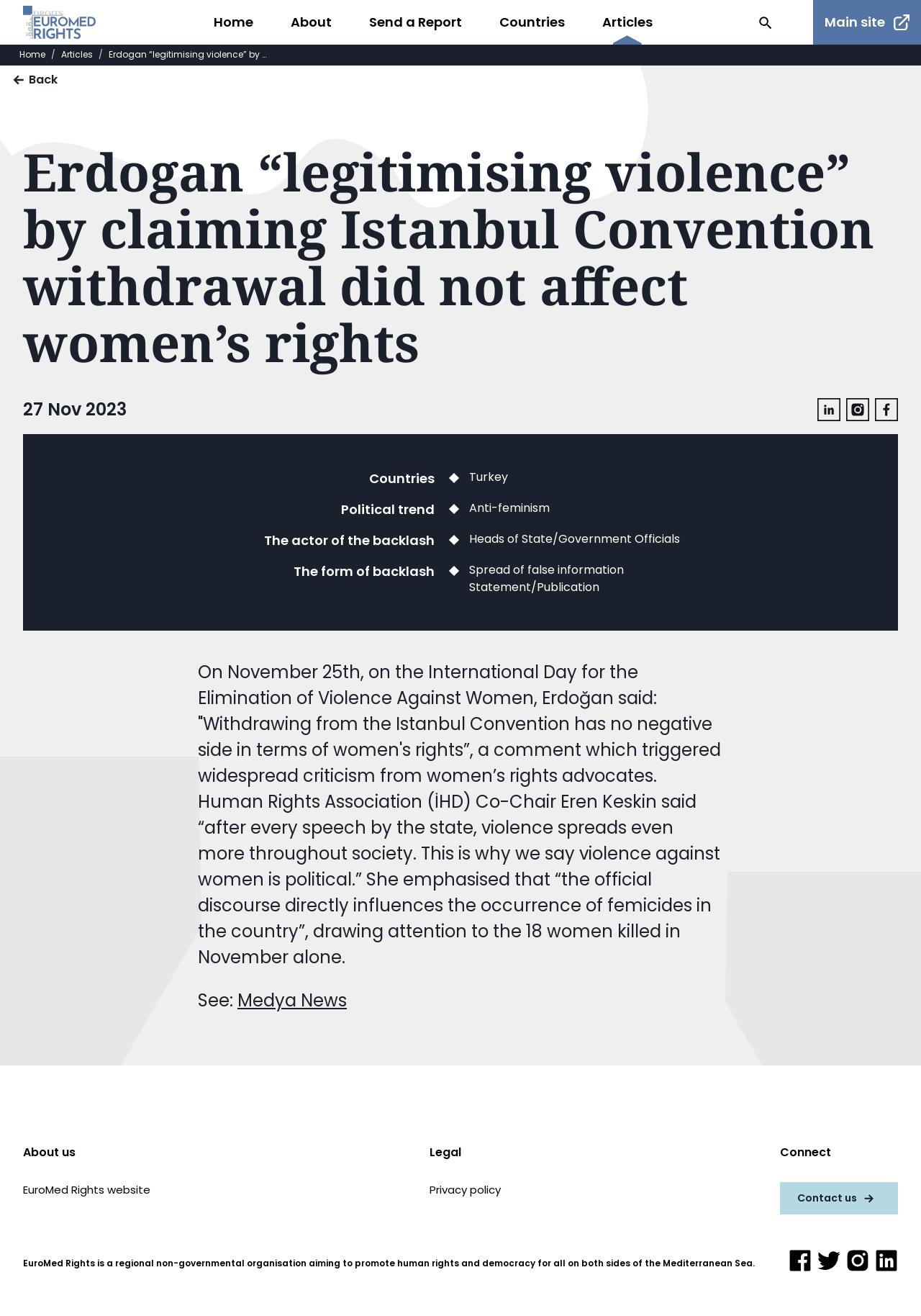Please locate and retrieve the main header text of the webpage.

Erdogan “legitimising violence” by claiming Istanbul Convention withdrawal did not affect women’s rights